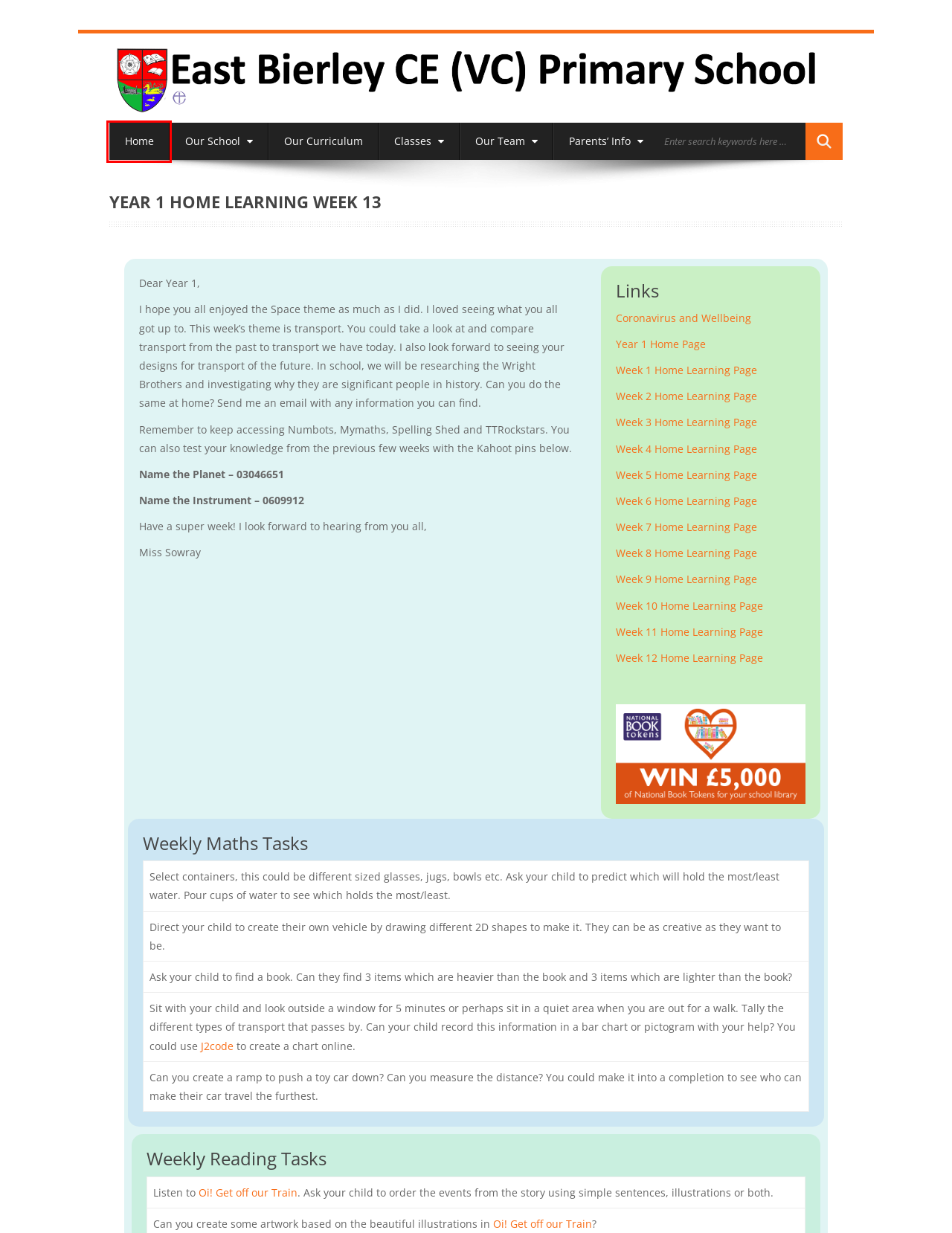You are given a screenshot of a webpage with a red rectangle bounding box around an element. Choose the best webpage description that matches the page after clicking the element in the bounding box. Here are the candidates:
A. Our Team – East Bierley Primary School
B. Year 1 Home Learning Week 3 – East Bierley Primary School
C. Year One Home Learning Week 1 – East Bierley Primary School
D. Year 1 Home Learning Week 9 – East Bierley Primary School
E. Parents’ Info – East Bierley Primary School
F. East Bierley Primary School – Always giving, always here
G. Year 1 Home Learning Week 12 – East Bierley Primary School
H. Reception Class – East Bierley Primary School

F